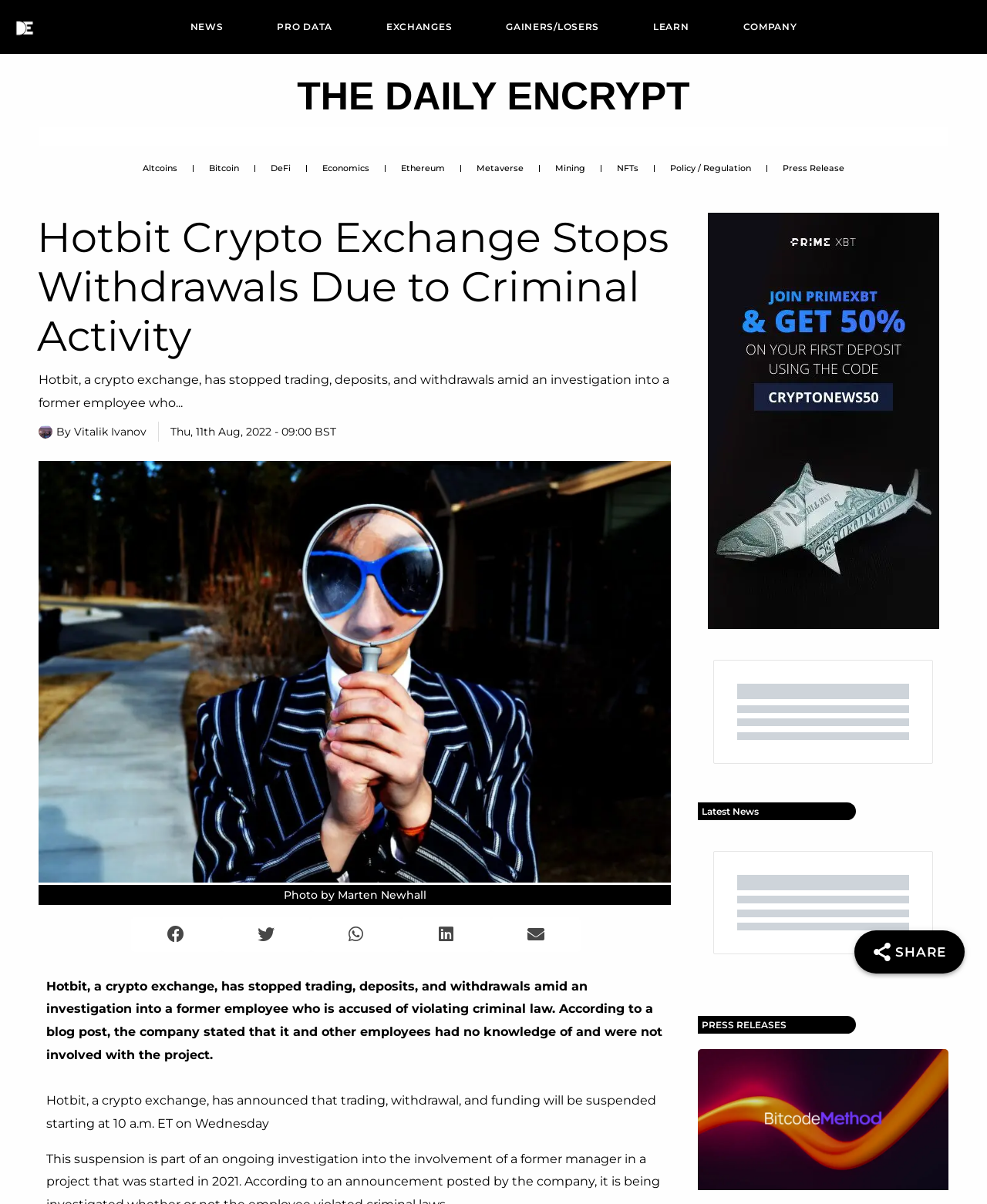Indicate the bounding box coordinates of the element that must be clicked to execute the instruction: "Share on facebook". The coordinates should be given as four float numbers between 0 and 1, i.e., [left, top, right, bottom].

[0.133, 0.762, 0.224, 0.79]